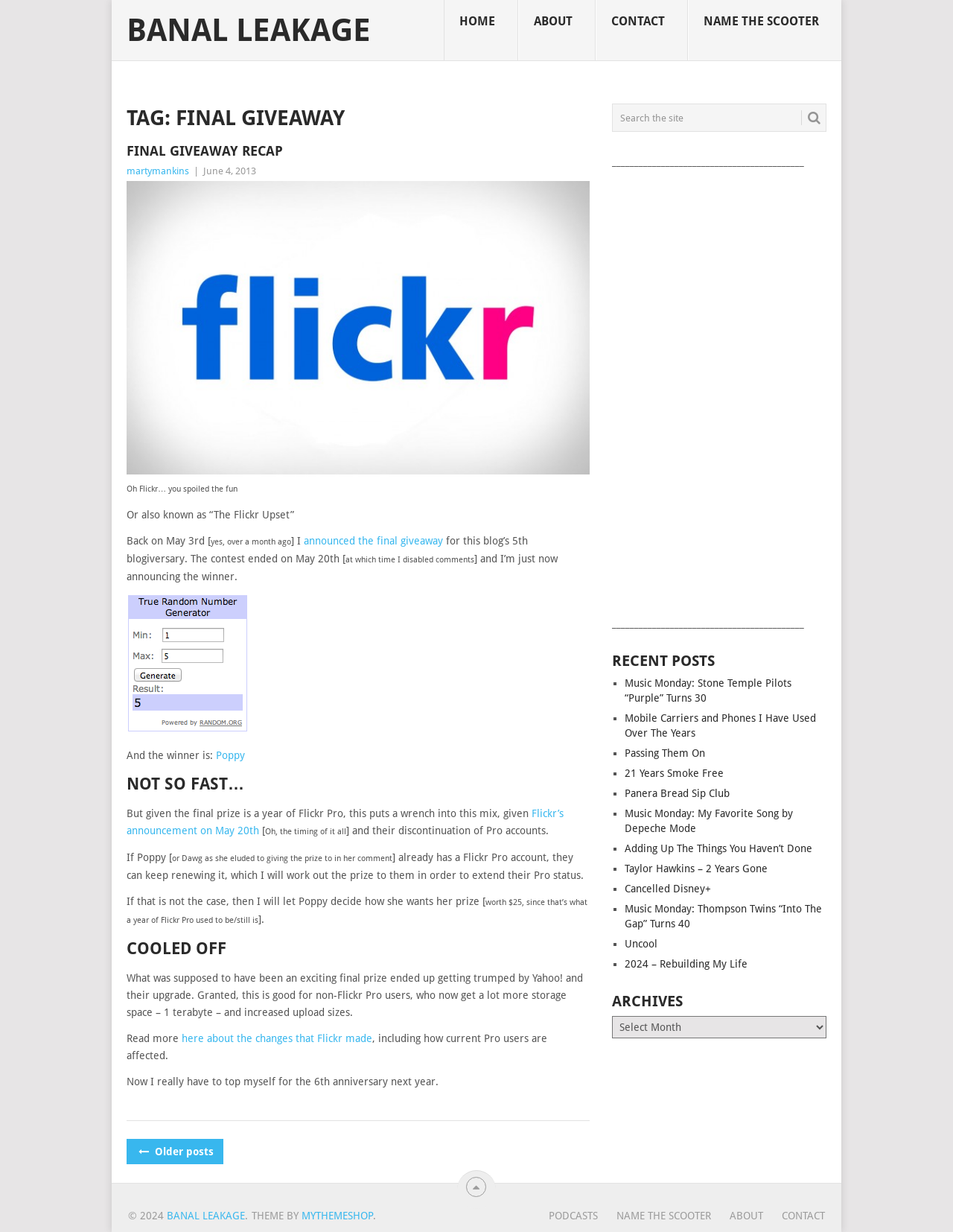What is the name of the blog's author?
Answer with a single word or phrase, using the screenshot for reference.

Marty Mankins